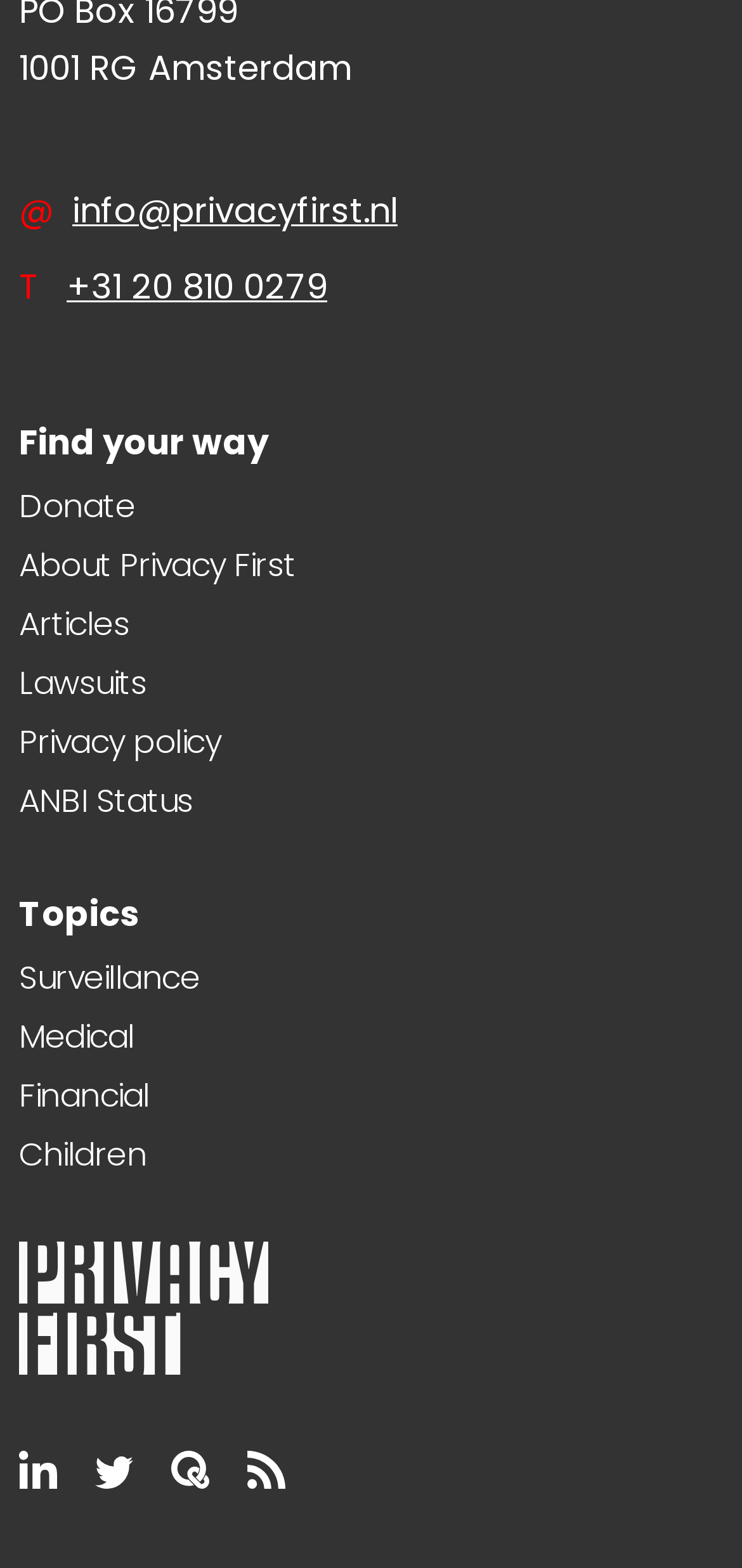What topics are covered by the organization?
Use the image to give a comprehensive and detailed response to the question.

The organization covers various topics including 'Surveillance', 'Medical', 'Financial', and 'Children' as indicated by the links under the 'Topics' heading.